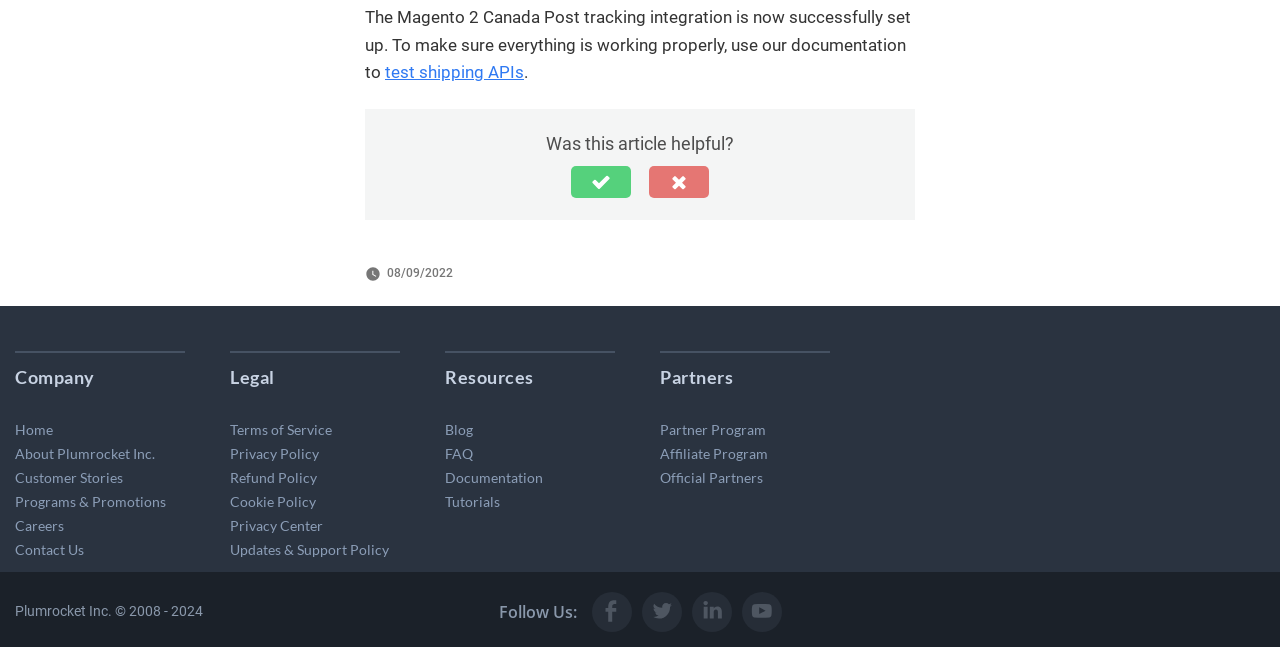How many social media links are there in the footer section?
Respond with a short answer, either a single word or a phrase, based on the image.

4